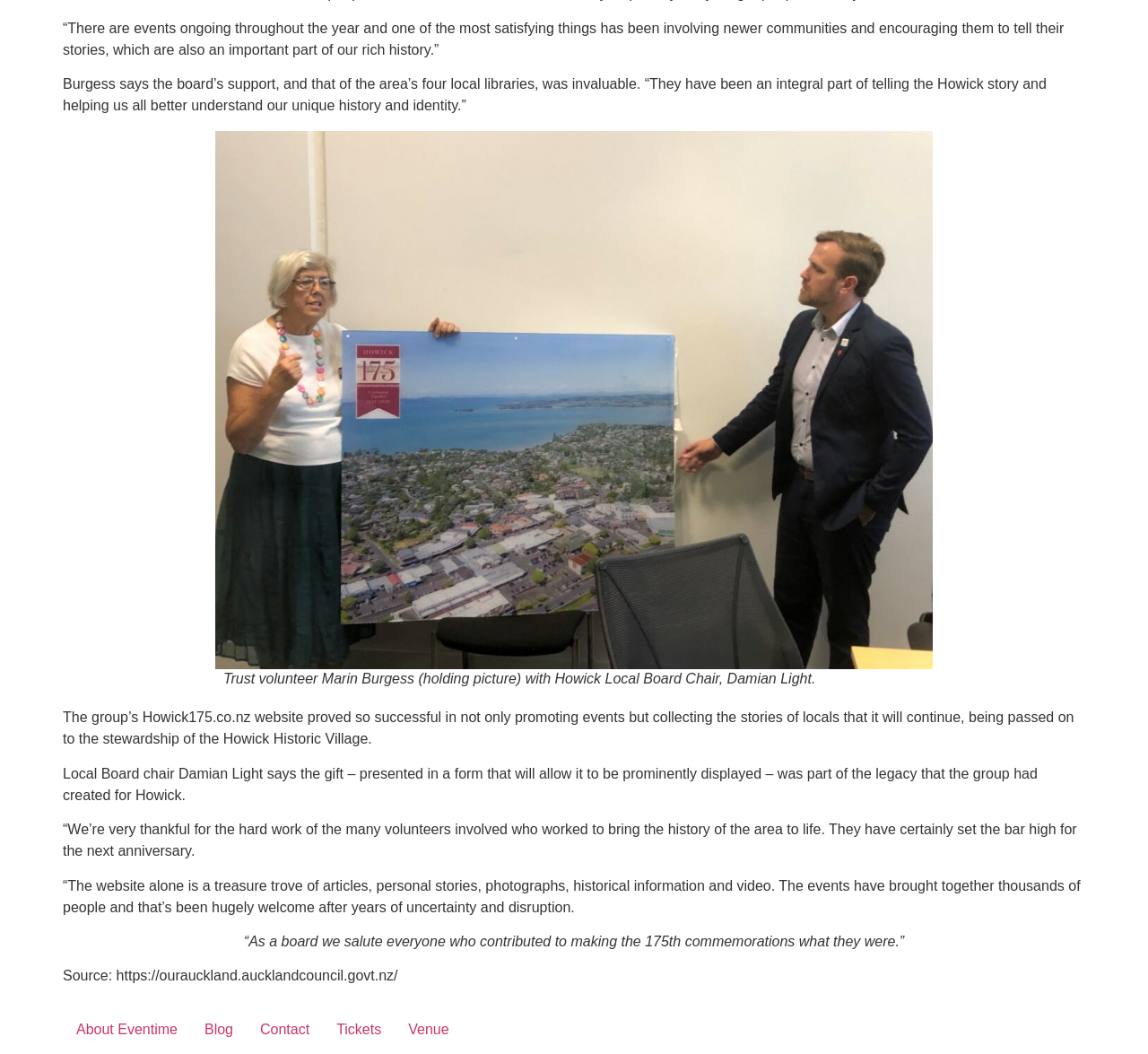Provide the bounding box coordinates of the HTML element described as: "Venue". The bounding box coordinates should be four float numbers between 0 and 1, i.e., [left, top, right, bottom].

[0.344, 0.962, 0.403, 0.991]